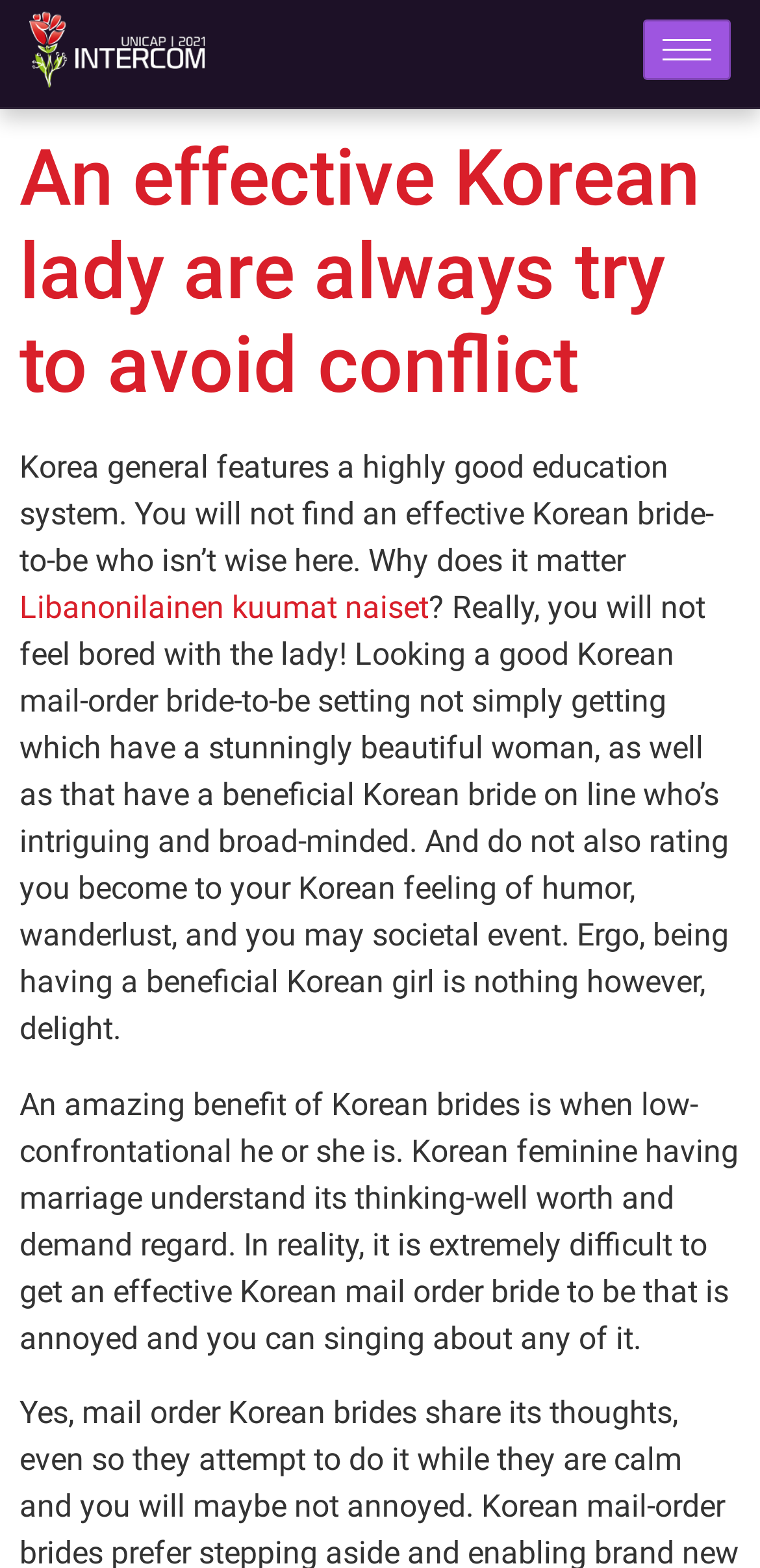What is mentioned as a benefit of having a Korean partner? Examine the screenshot and reply using just one word or a brief phrase.

Sense of humor